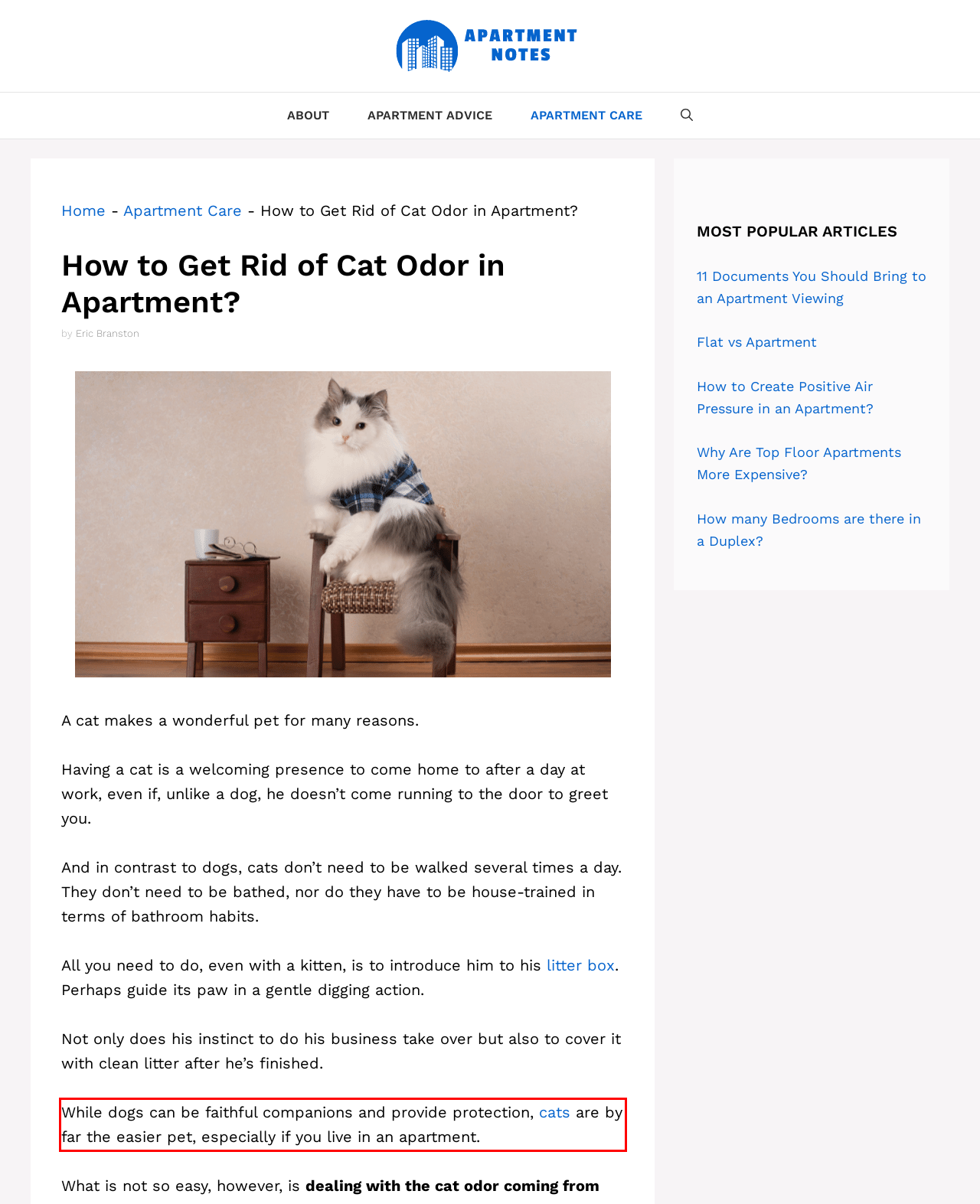Given a screenshot of a webpage with a red bounding box, extract the text content from the UI element inside the red bounding box.

While dogs can be faithful companions and provide protection, cats are by far the easier pet, especially if you live in an apartment.